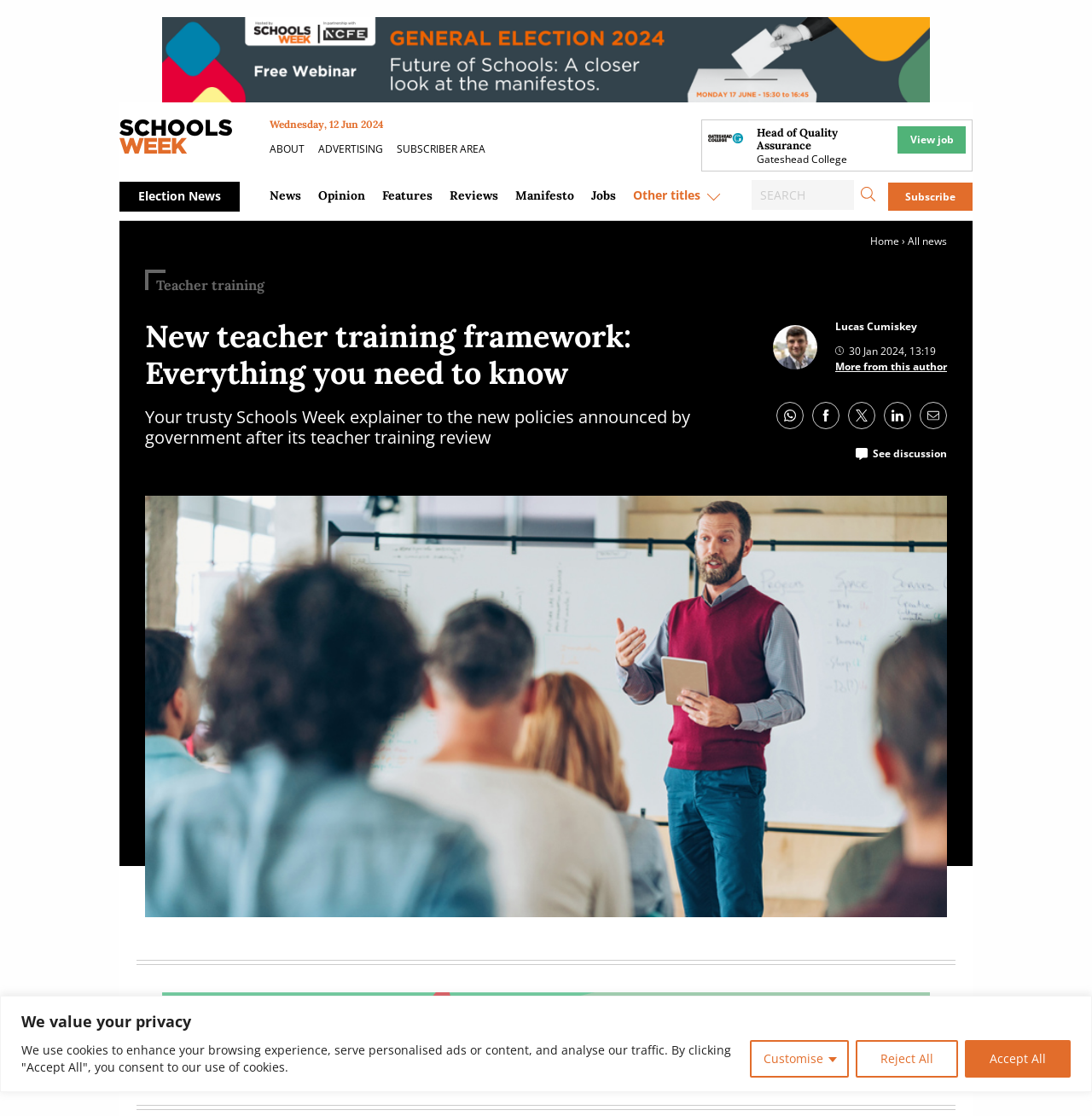Refer to the screenshot and give an in-depth answer to this question: What is the topic of the article on the webpage?

I found the topic by looking at the heading element with the text 'New teacher training framework: Everything you need to know' located at the top of the article section.